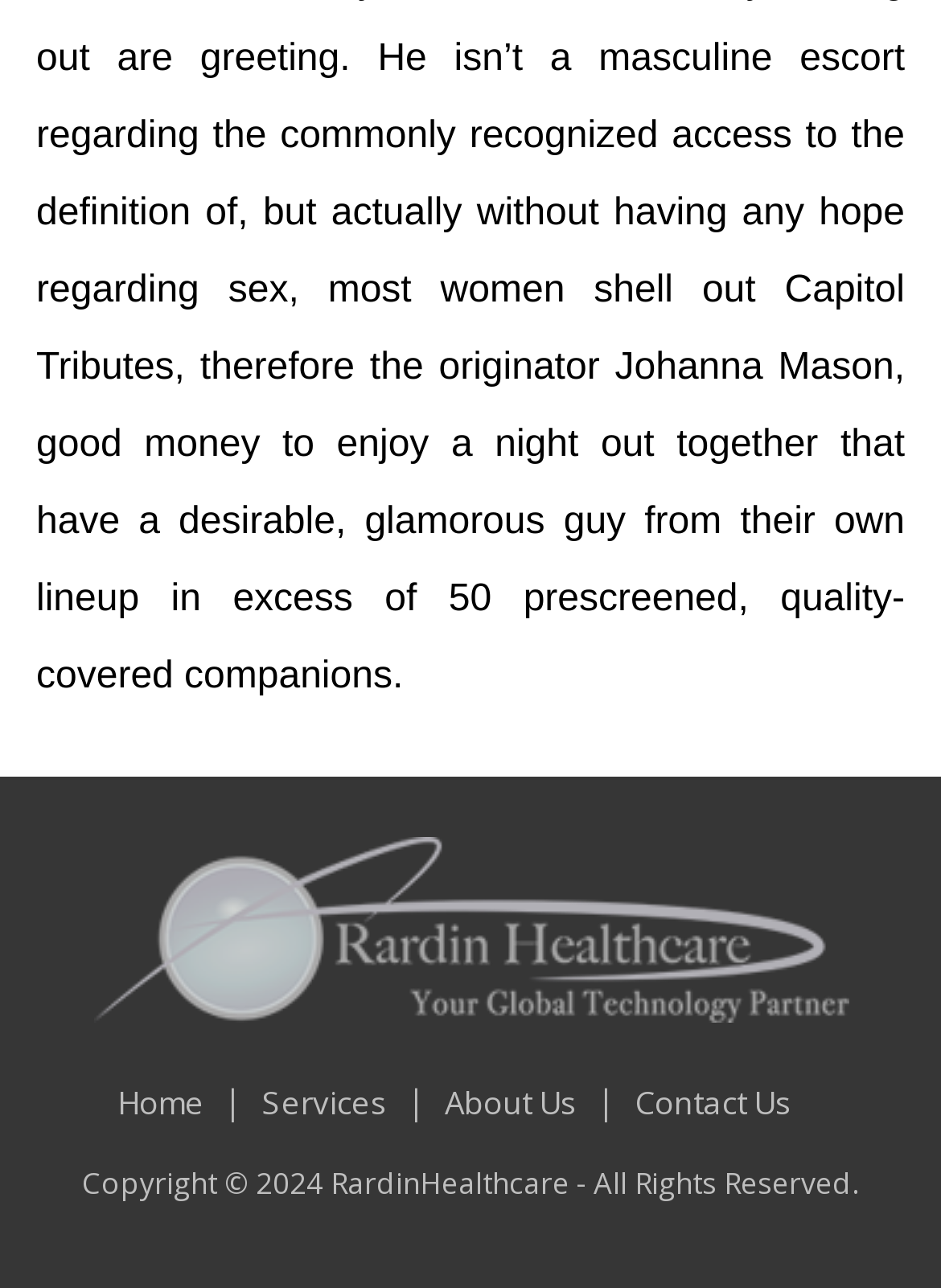What is the purpose of the 'Contact Us' link?
Answer with a single word or short phrase according to what you see in the image.

To contact the company